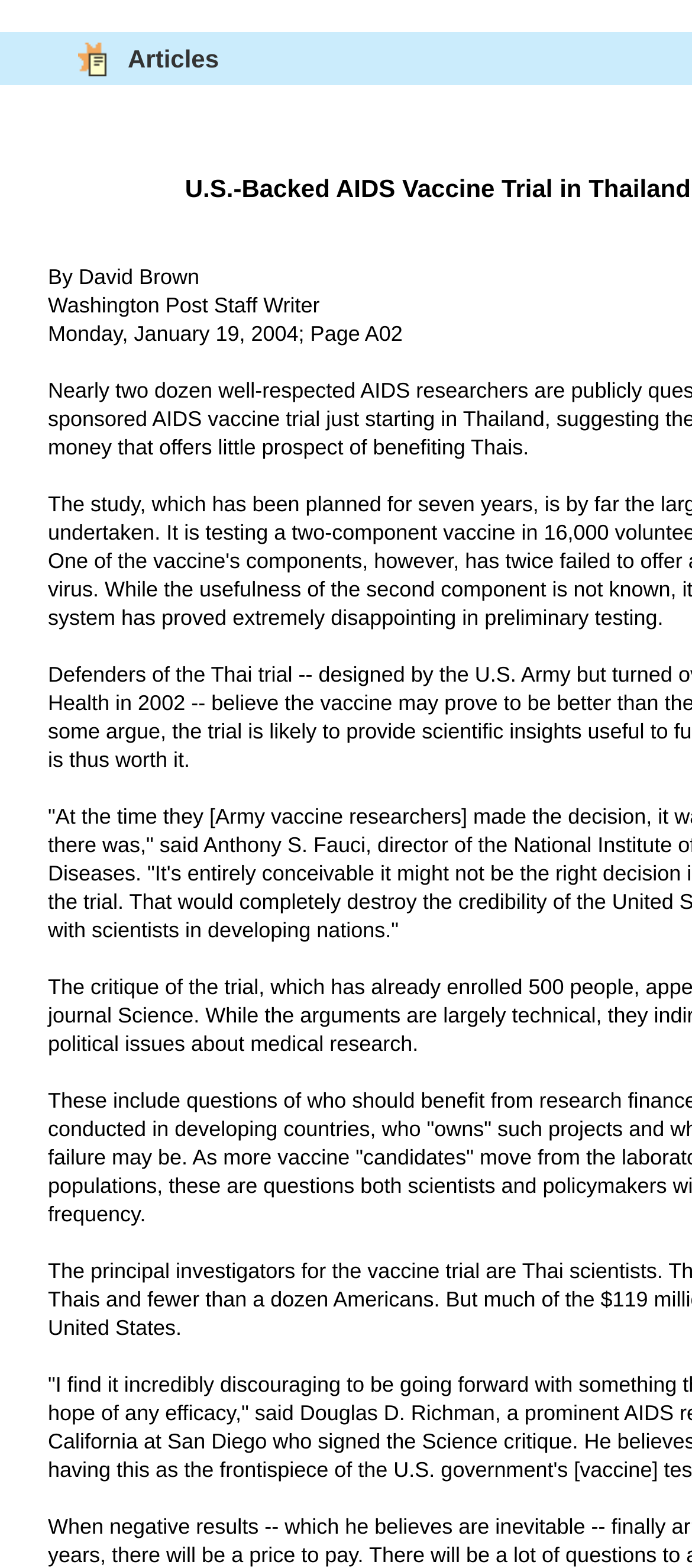What is the category of the article?
Please provide a single word or phrase as the answer based on the screenshot.

Articles